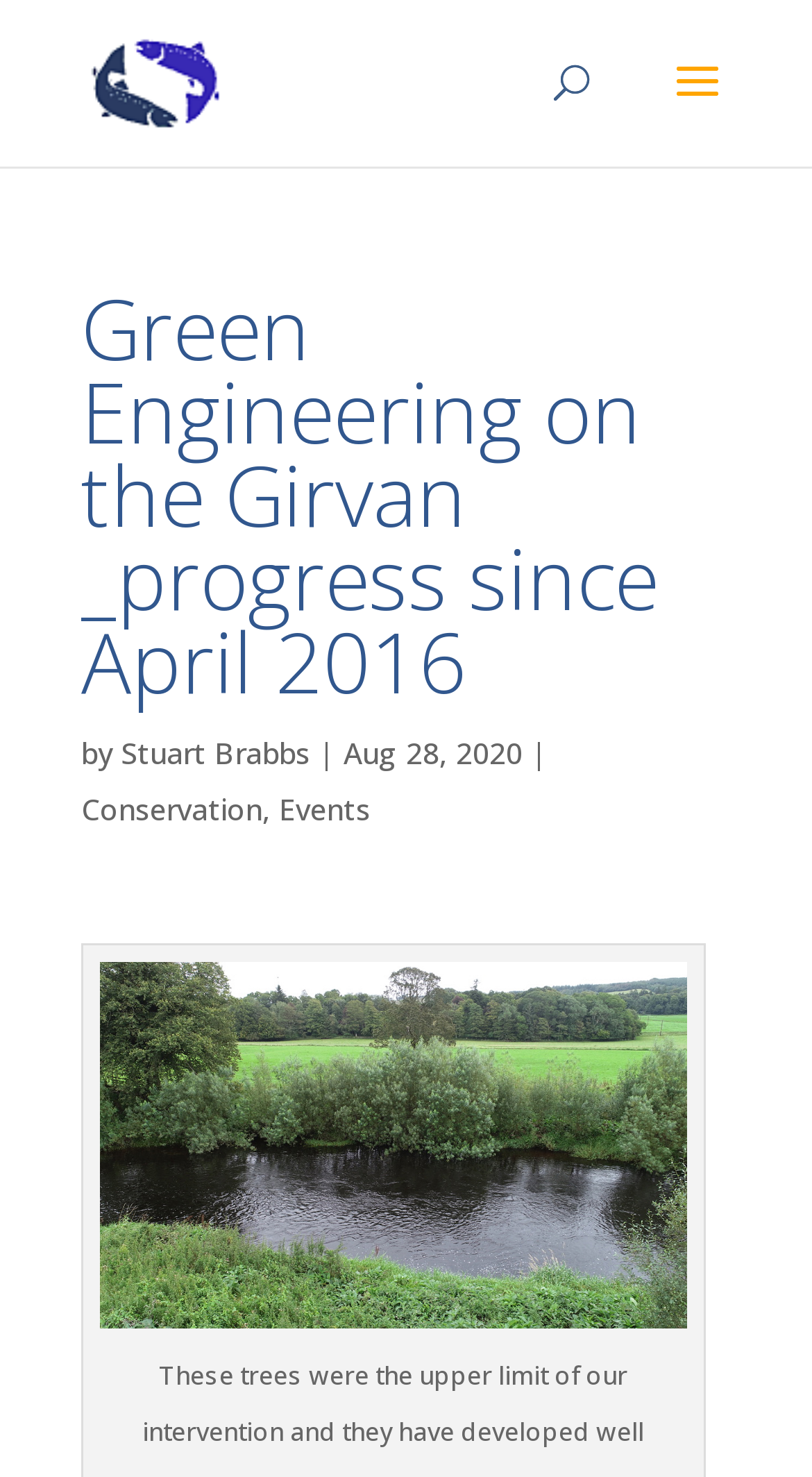Identify the main heading from the webpage and provide its text content.

Green Engineering on the Girvan _progress since April 2016